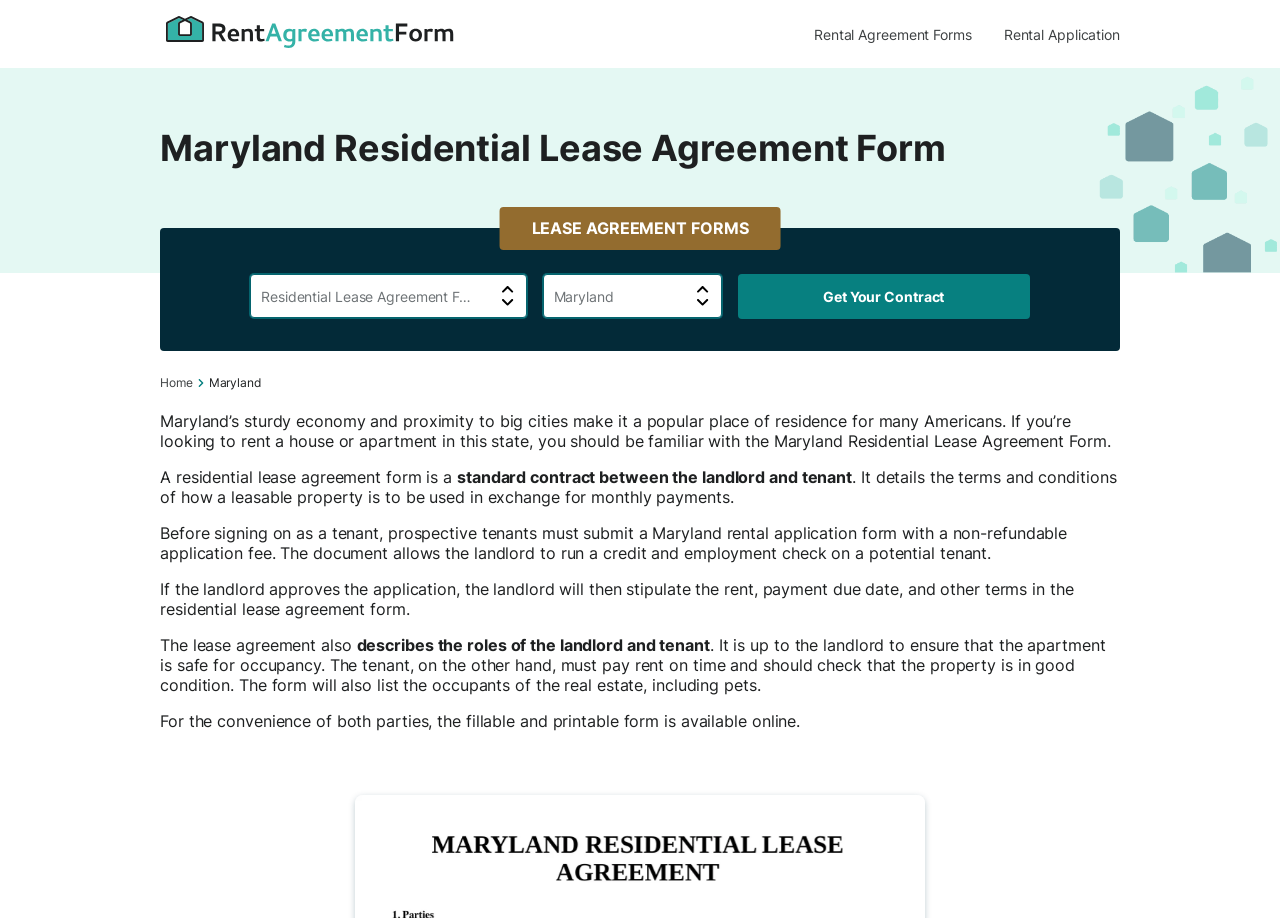Based on the provided description, "Rental Application", find the bounding box of the corresponding UI element in the screenshot.

[0.784, 0.028, 0.875, 0.047]